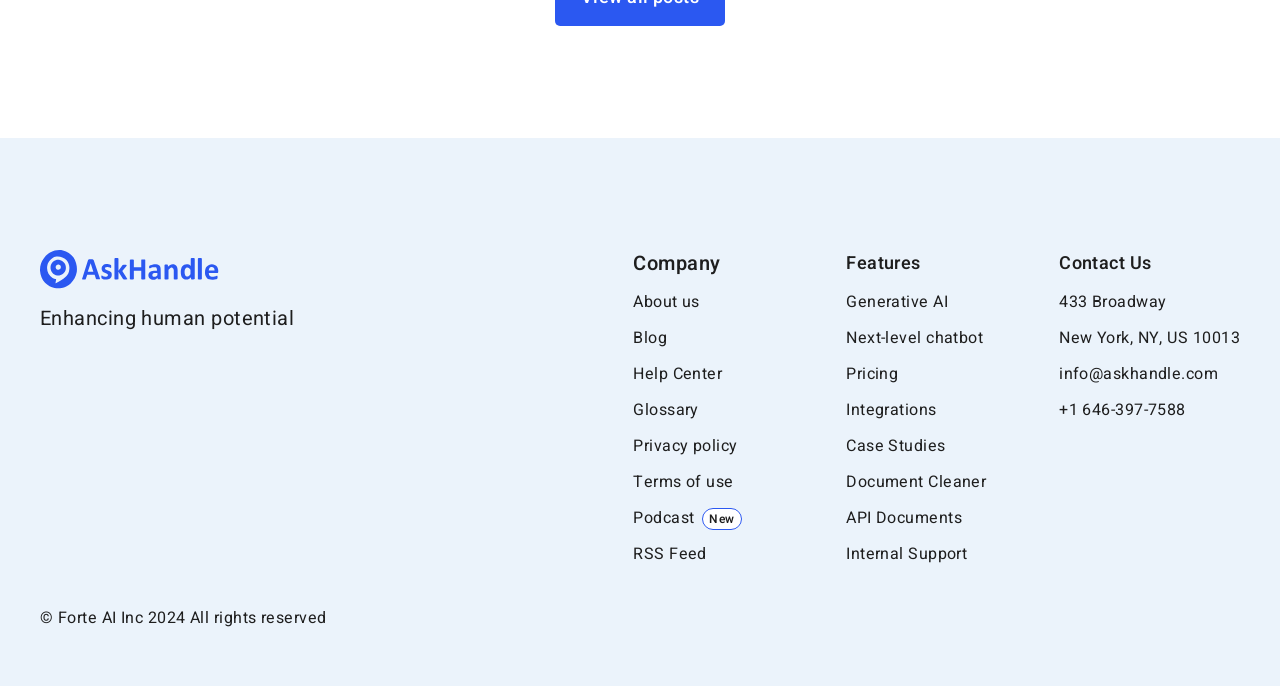What is the company's address?
Look at the image and provide a detailed response to the question.

I found the company's address by looking at the link elements on the webpage. The links with the text '433 Broadway' and 'New York, NY, US 10013' are located in the contact information section, which suggests they are the company's address.